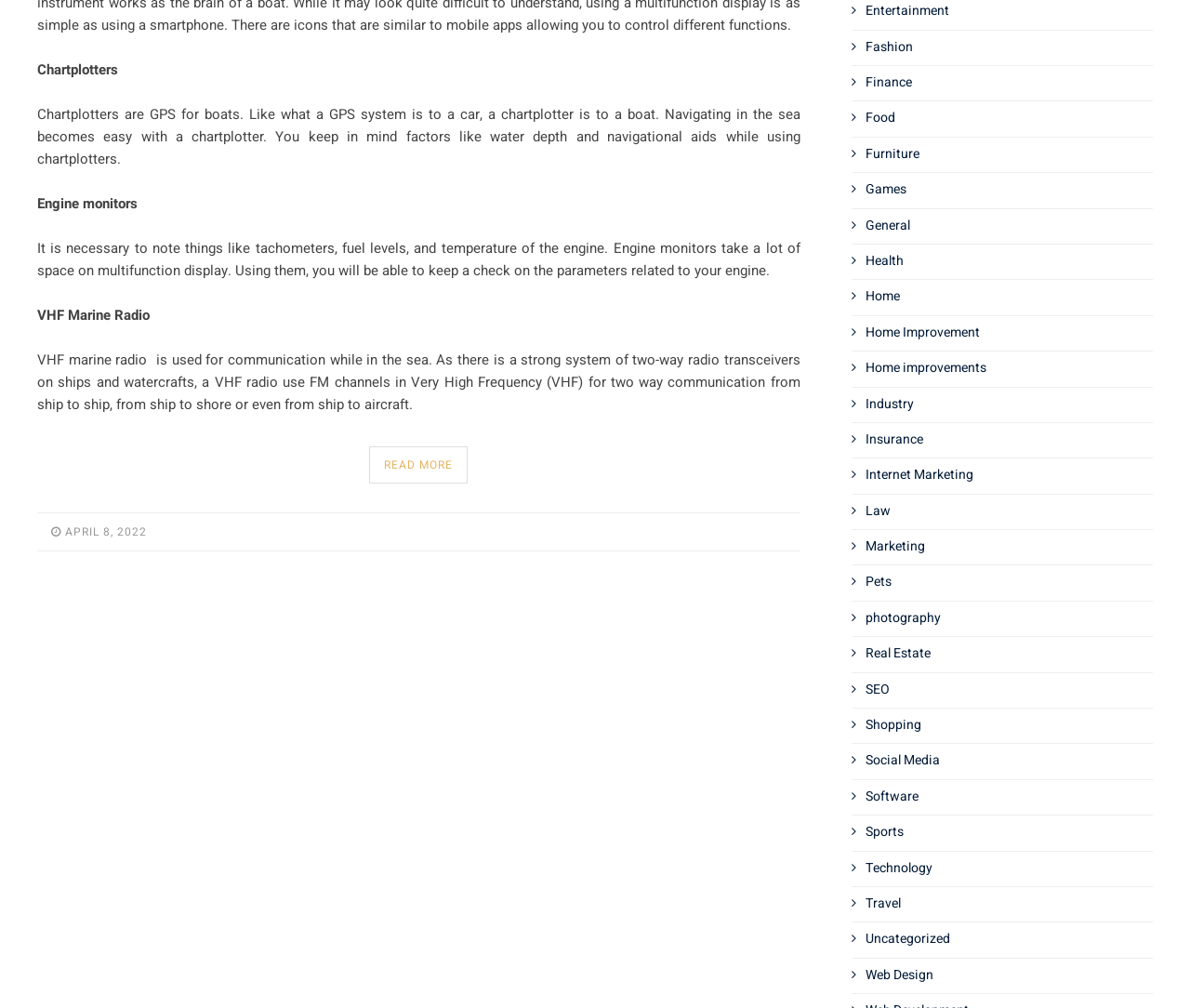Locate the UI element described as follows: "parent_node: Name * name="author"". Return the bounding box coordinates as four float numbers between 0 and 1 in the order [left, top, right, bottom].

None